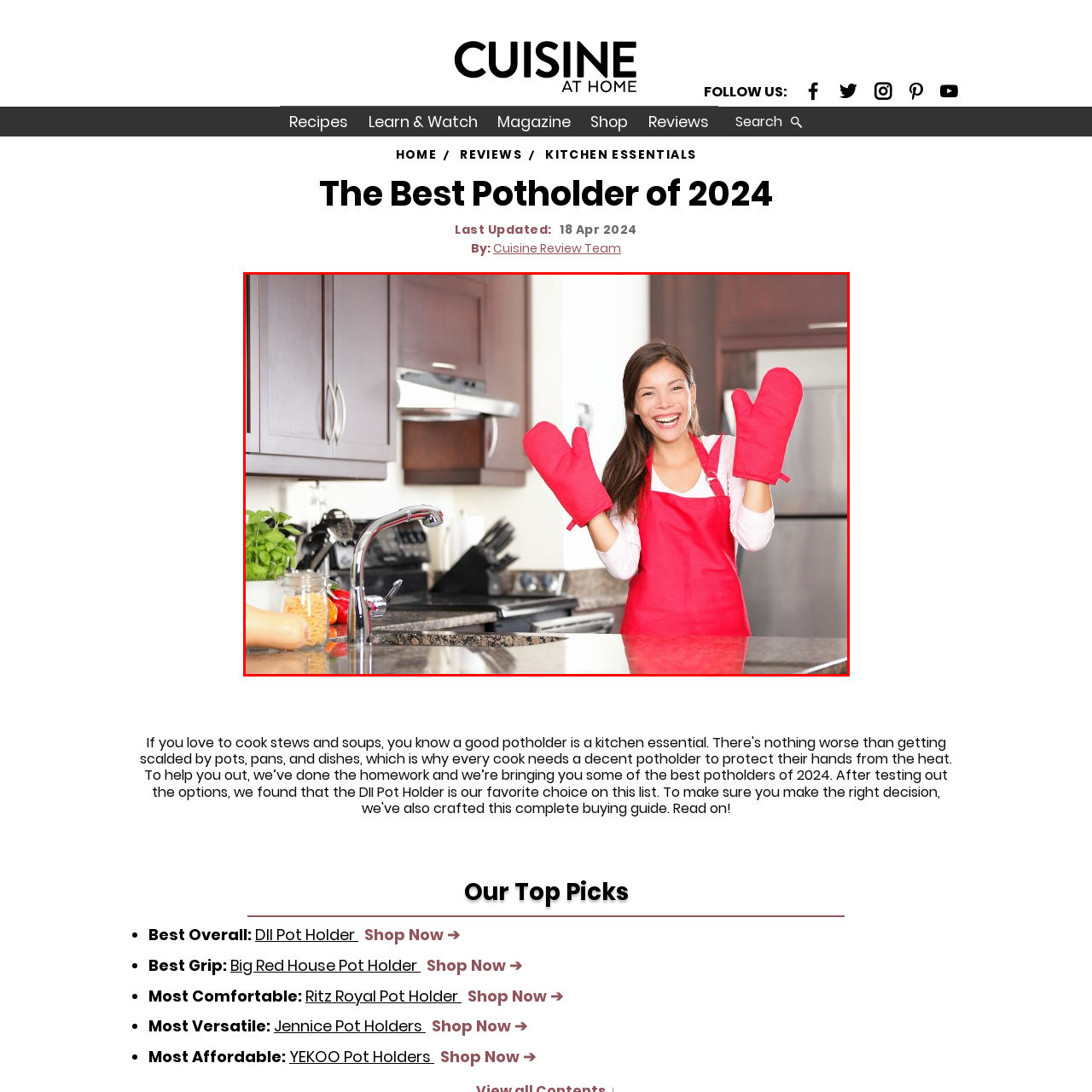Focus on the section within the red boundary and provide a detailed description.

In a bright and inviting kitchen setting, a cheerful woman is playfully showcasing her bright red oven mitts while wearing a coordinating red apron. Her radiant smile reflects her enjoyment of cooking, suggesting she may have just completed a delicious dish. The modern kitchen features sleek wooden cabinets and shiny appliances, creating a warm atmosphere. A well-organized countertop, adorned with kitchen tools and fresh ingredients, hints at a passion for culinary adventures. This image encapsulates the joy and comfort of home cooking, perfectly aligning with the theme of "The Best Potholder of 2024."